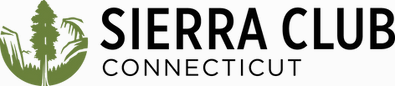Use the information in the screenshot to answer the question comprehensively: What is the font color of the text 'SIERRA CLUB'?

The logo showcases the text 'SIERRA CLUB' prominently displayed in bold black letters, which is a prominent feature of the Sierra Club Connecticut Chapter's logo.